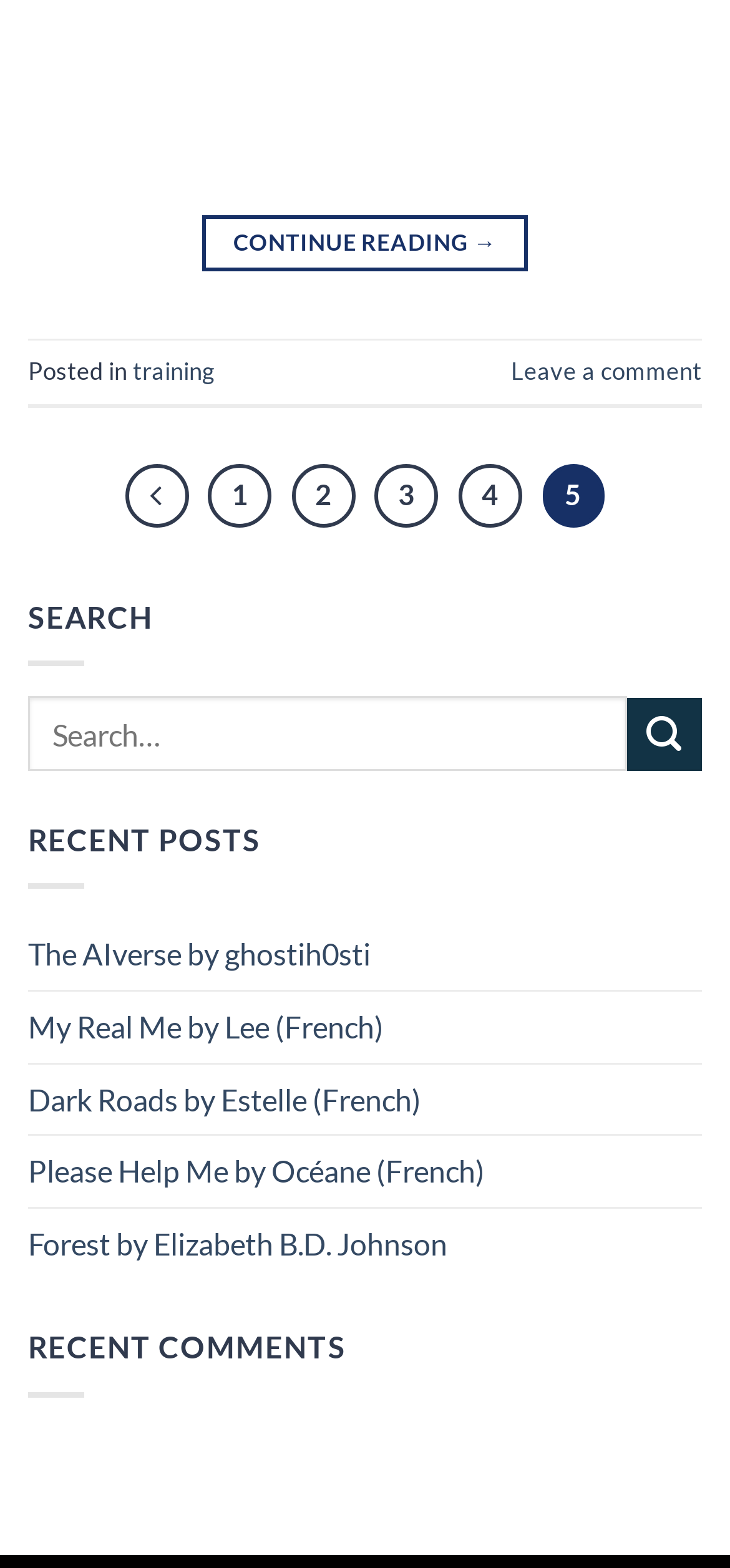Please pinpoint the bounding box coordinates for the region I should click to adhere to this instruction: "View the 'The AIverse by ghostih0sti' post".

[0.038, 0.586, 0.508, 0.631]